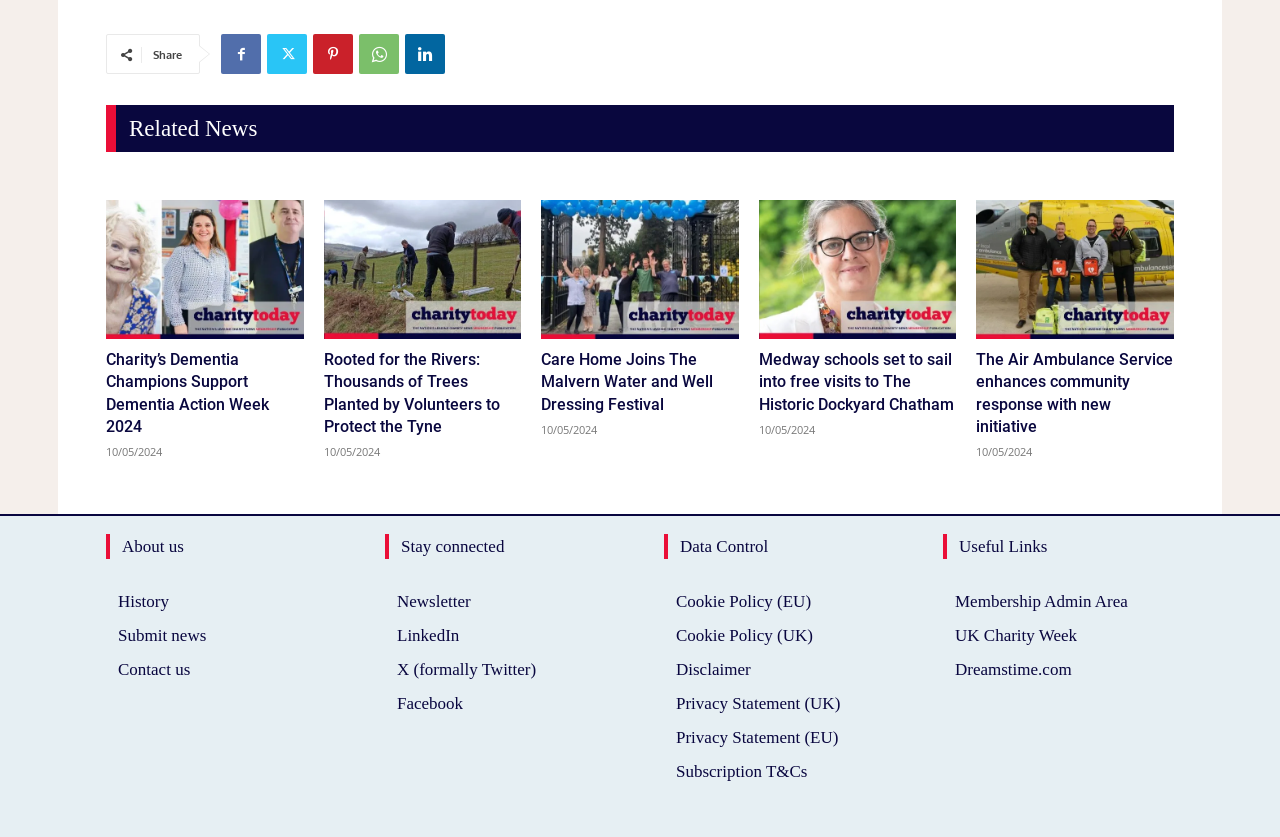Locate the bounding box coordinates of the element that should be clicked to fulfill the instruction: "Visit the UK Charity Week website".

[0.746, 0.74, 0.917, 0.781]